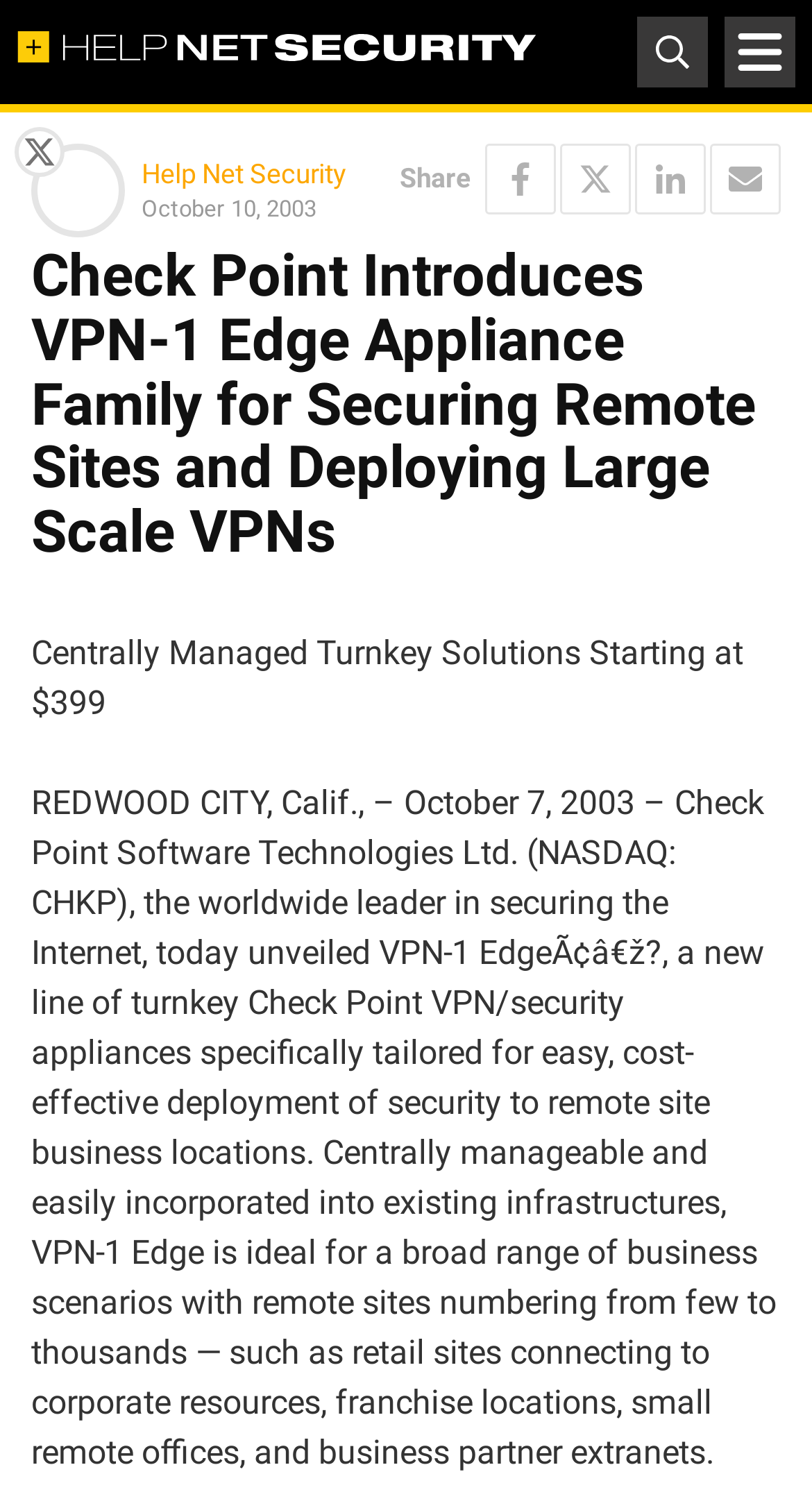Write a detailed summary of the webpage.

The webpage is about Check Point Software Technologies Ltd. introducing a new line of turnkey VPN/security appliances called VPN-1 Edge. At the top left, there is a link to "Help Net Security" with a corresponding image. On the top right, there is a button to toggle navigation, accompanied by an image. 

Below the navigation button, there is a section with the title "Check Point Introduces VPN-1 Edge Appliance Family for Securing Remote Sites and Deploying Large Scale VPNs". This section contains a heading with the same title, followed by a brief description of the product, "Centrally Managed Turnkey Solutions Starting at $399". 

Further down, there is a longer paragraph describing the product in more detail, including its features and benefits. The text explains that VPN-1 Edge is a centrally manageable and cost-effective solution for securing remote site business locations, suitable for a range of business scenarios.

On the right side of the page, there are social media links to share the article on Facebook, Twitter, LinkedIn, and via email, each accompanied by an image. Above these links, there is a "Help Net Security" logo and a timestamp indicating the article was published on October 10, 2003.